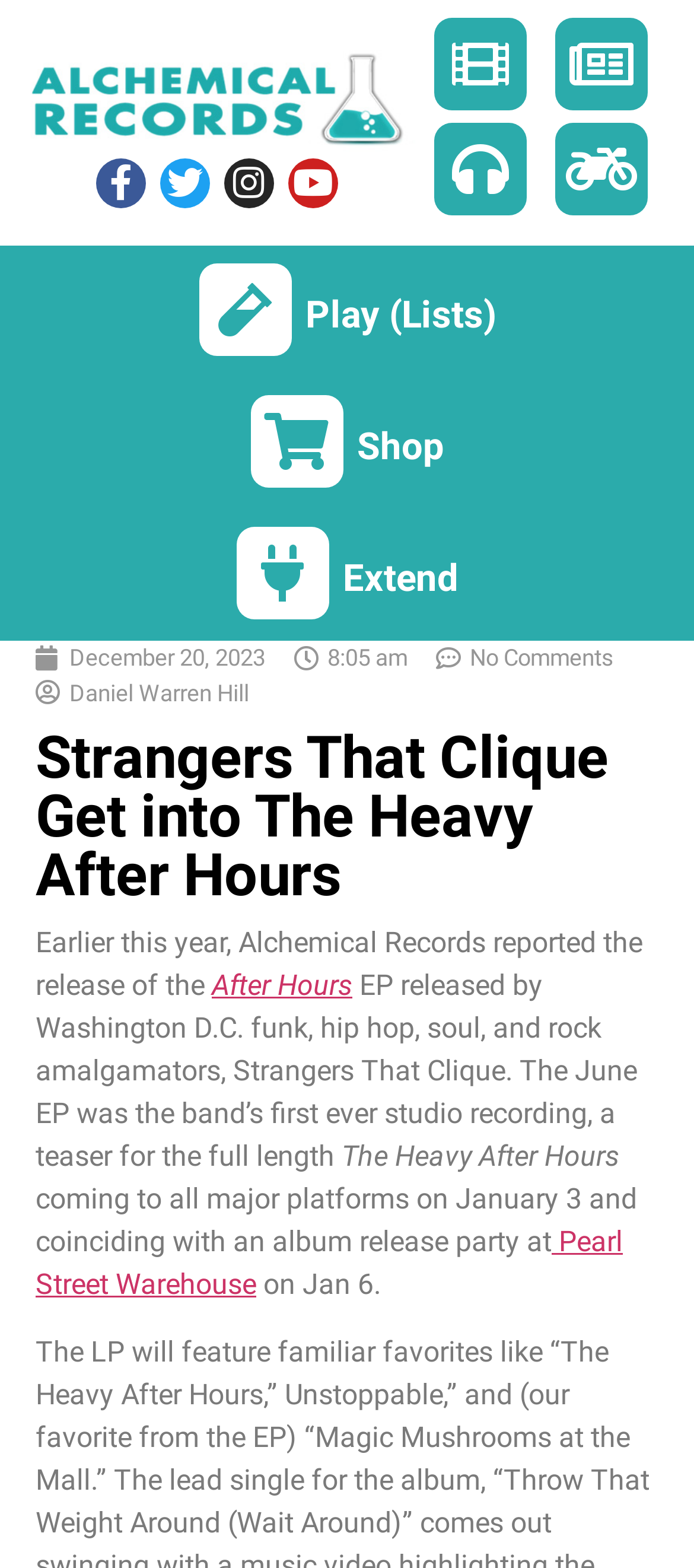Locate the bounding box coordinates of the area to click to fulfill this instruction: "Learn more about Pearl Street Warehouse". The bounding box should be presented as four float numbers between 0 and 1, in the order [left, top, right, bottom].

[0.051, 0.781, 0.897, 0.83]